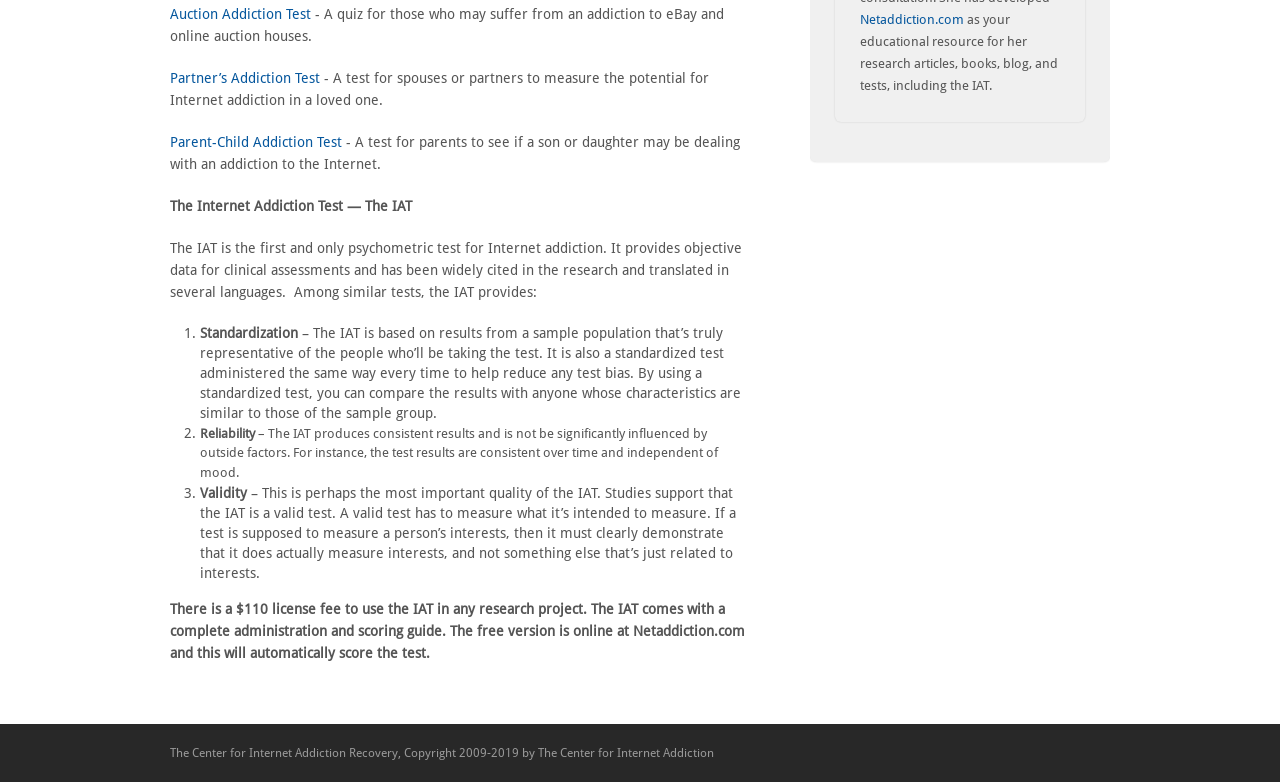Bounding box coordinates are to be given in the format (top-left x, top-left y, bottom-right x, bottom-right y). All values must be floating point numbers between 0 and 1. Provide the bounding box coordinate for the UI element described as: Netaddiction.com

[0.672, 0.015, 0.753, 0.034]